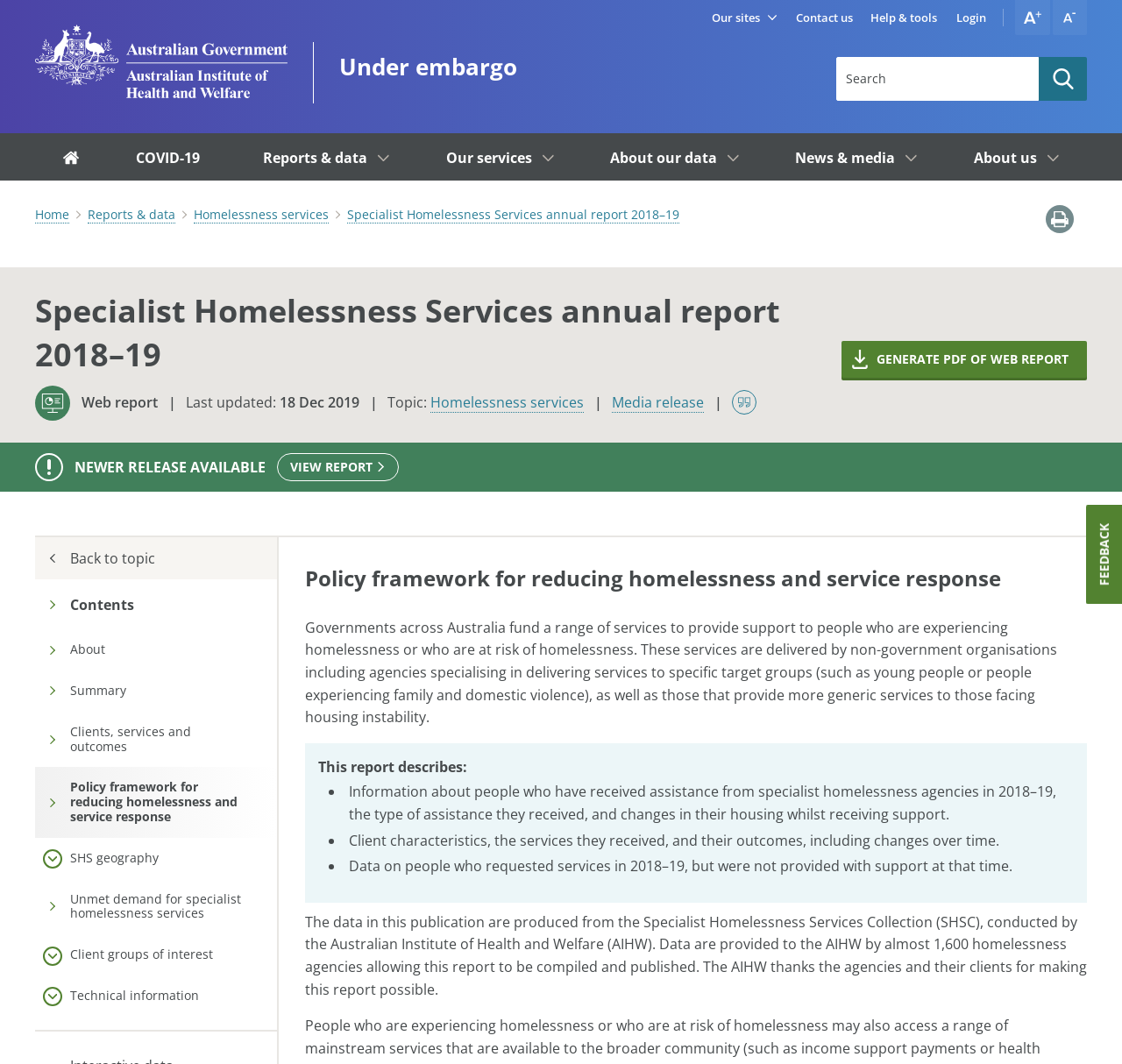Specify the bounding box coordinates of the element's area that should be clicked to execute the given instruction: "Search for a report". The coordinates should be four float numbers between 0 and 1, i.e., [left, top, right, bottom].

[0.745, 0.054, 0.969, 0.095]